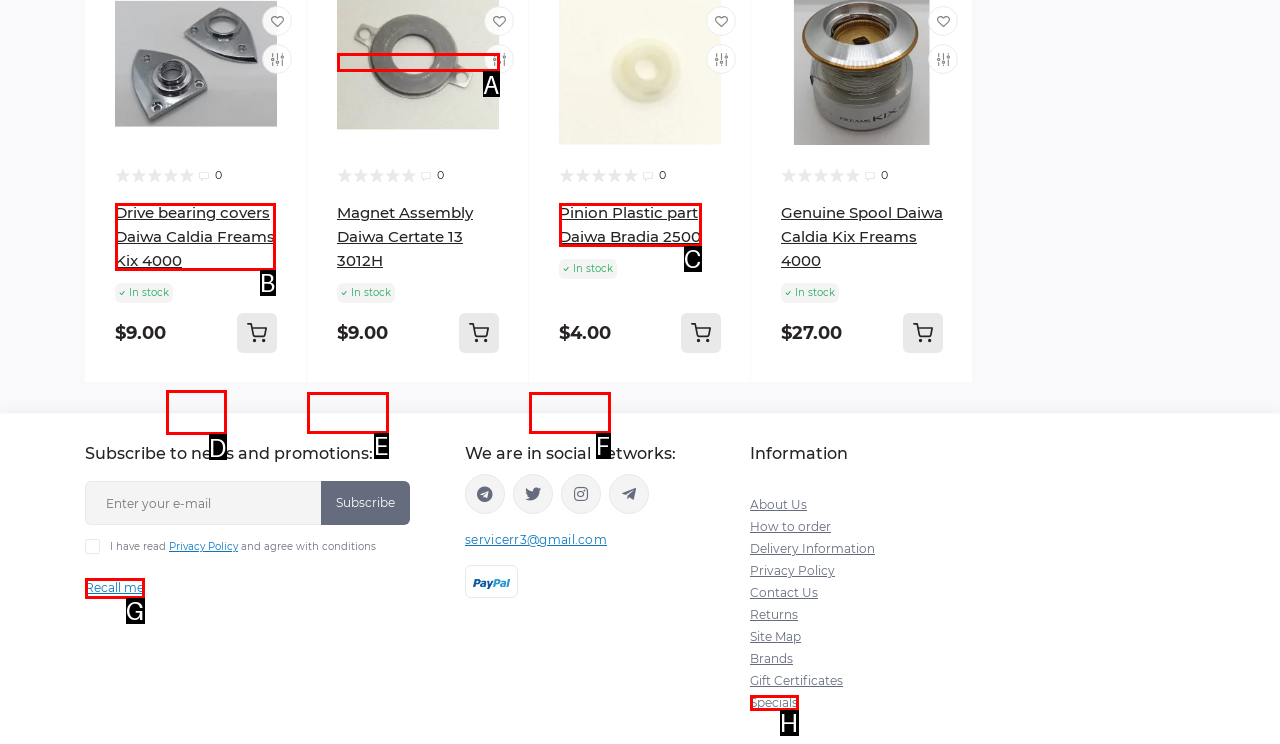Select the HTML element that matches the description: search facility
Respond with the letter of the correct choice from the given options directly.

None